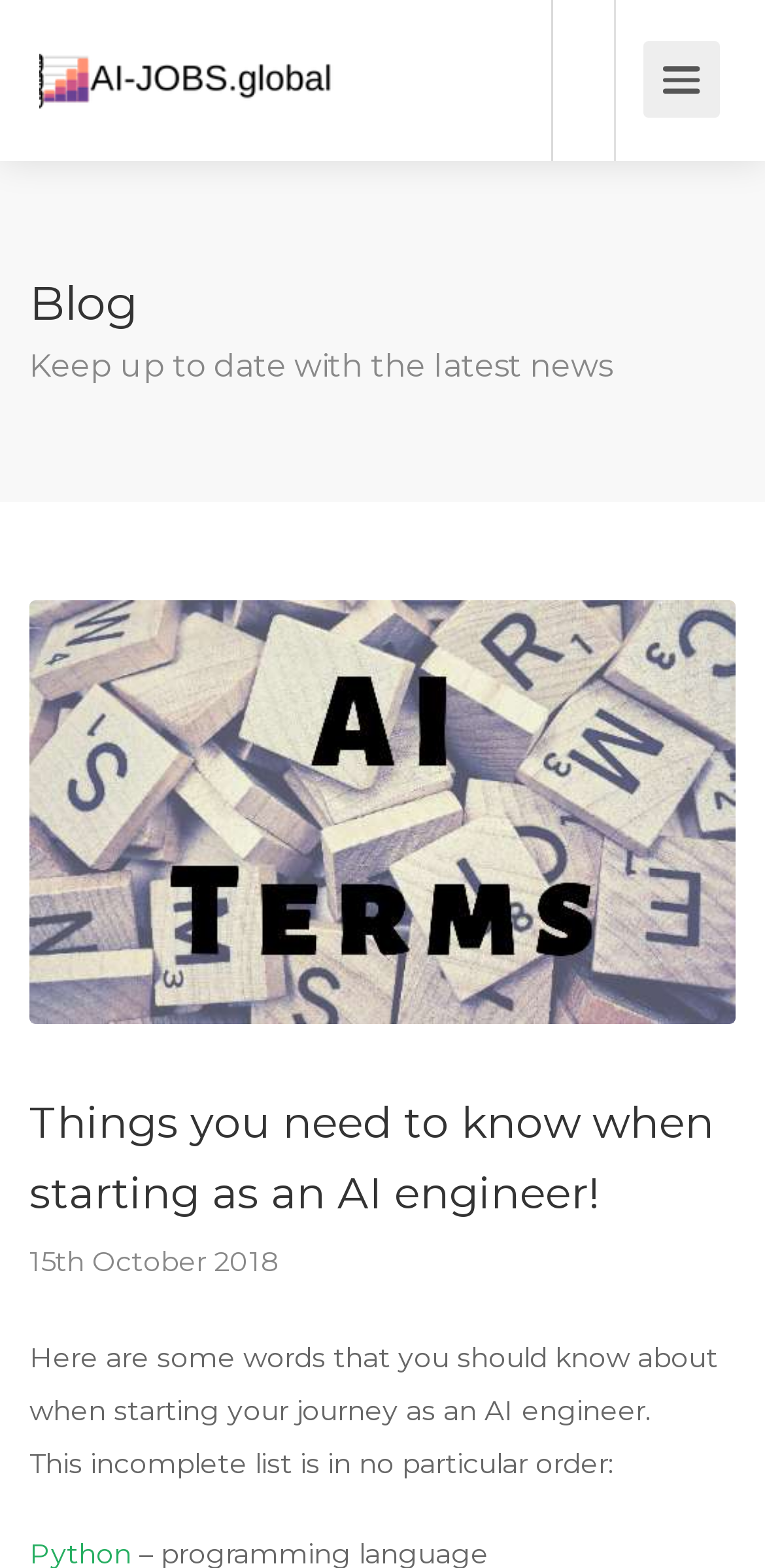Please extract and provide the main headline of the webpage.

Things you need to know when starting as an AI engineer!